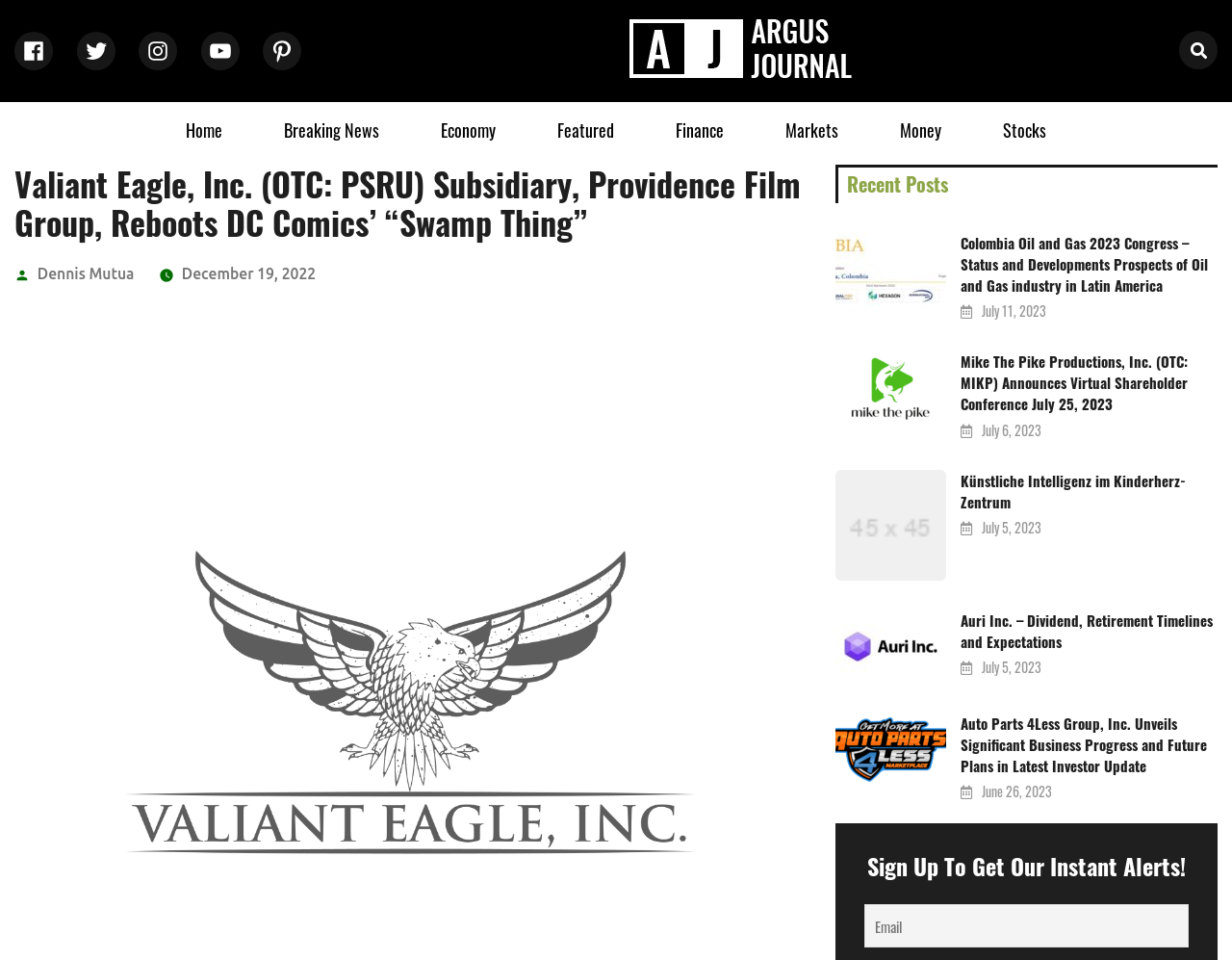Who is the author of the article 'Valiant Eagle, Inc. (OTC: PSRU) Subsidiary, Providence Film Group, Reboots DC Comics’ “Swamp Thing”'?
Utilize the image to construct a detailed and well-explained answer.

I found the author's name 'Dennis Mutua' next to the 'Posted by' text, which indicates that Dennis Mutua is the author of the article.